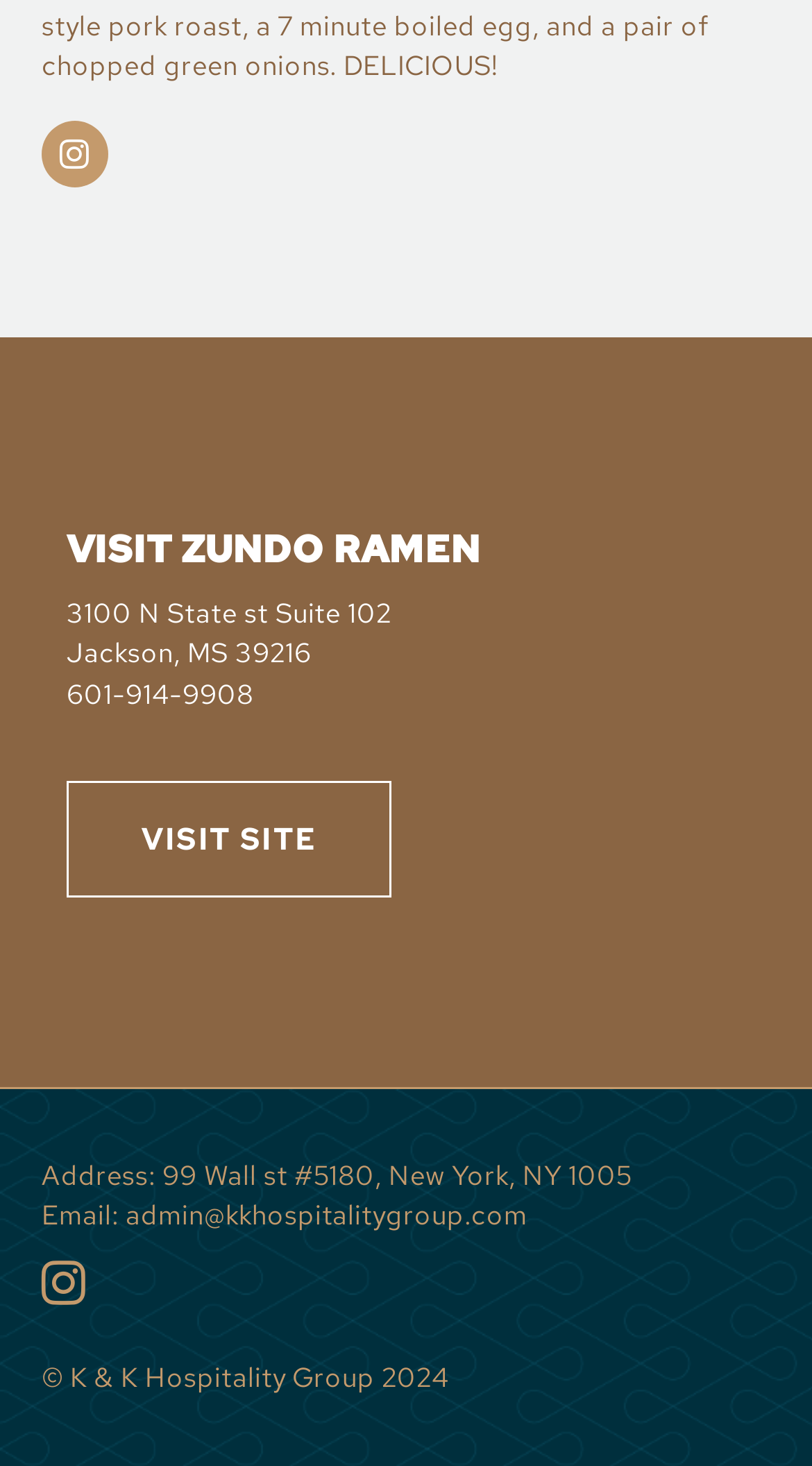What is the phone number of Zundo Ramen?
Using the details from the image, give an elaborate explanation to answer the question.

I found the phone number by looking at the 'LOCATIONS' section, where it lists the address and contact information of Zundo Ramen. The phone number is listed as '601-914-9908'.